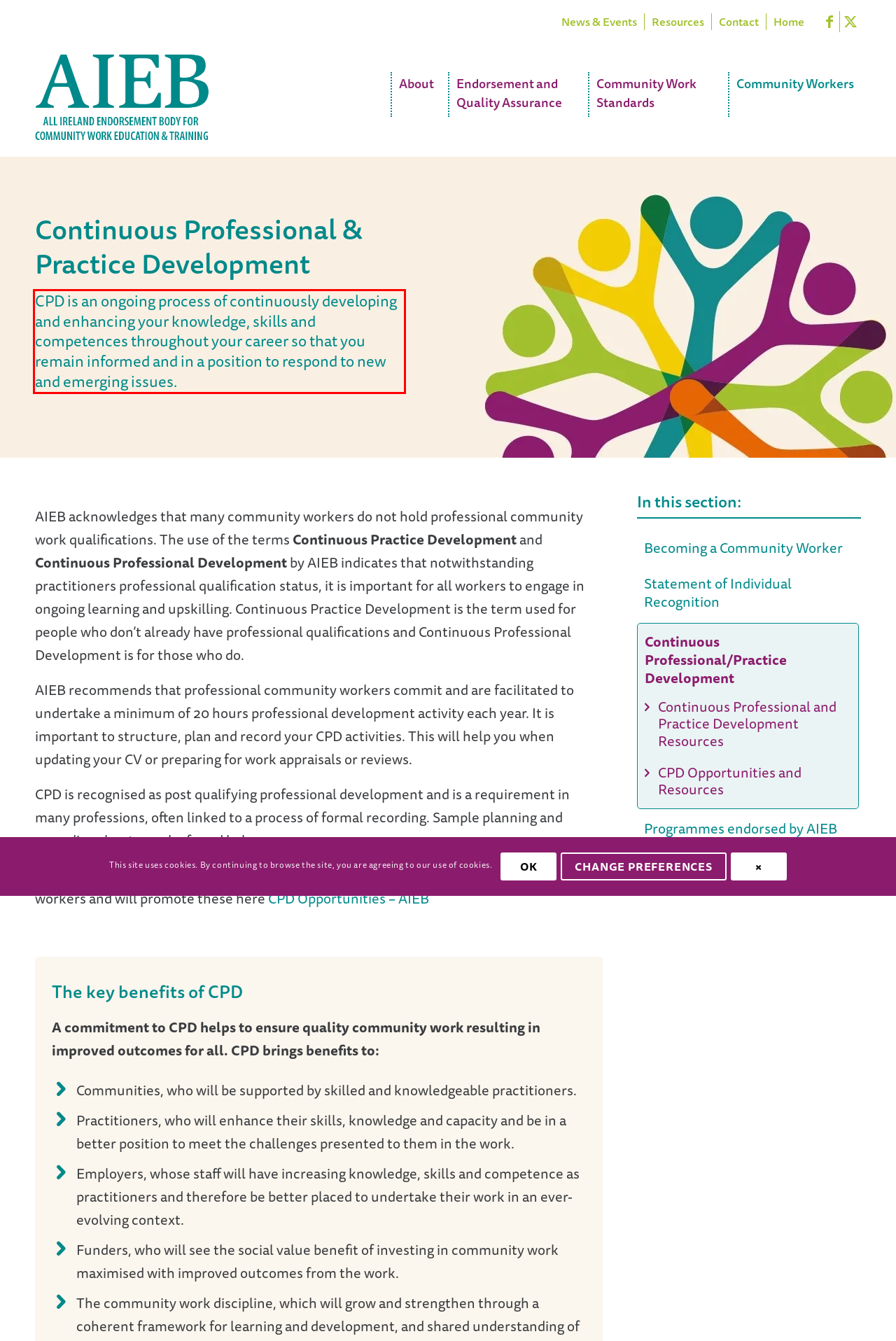With the provided screenshot of a webpage, locate the red bounding box and perform OCR to extract the text content inside it.

CPD is an ongoing process of continuously developing and enhancing your knowledge, skills and competences throughout your career so that you remain informed and in a position to respond to new and emerging issues.